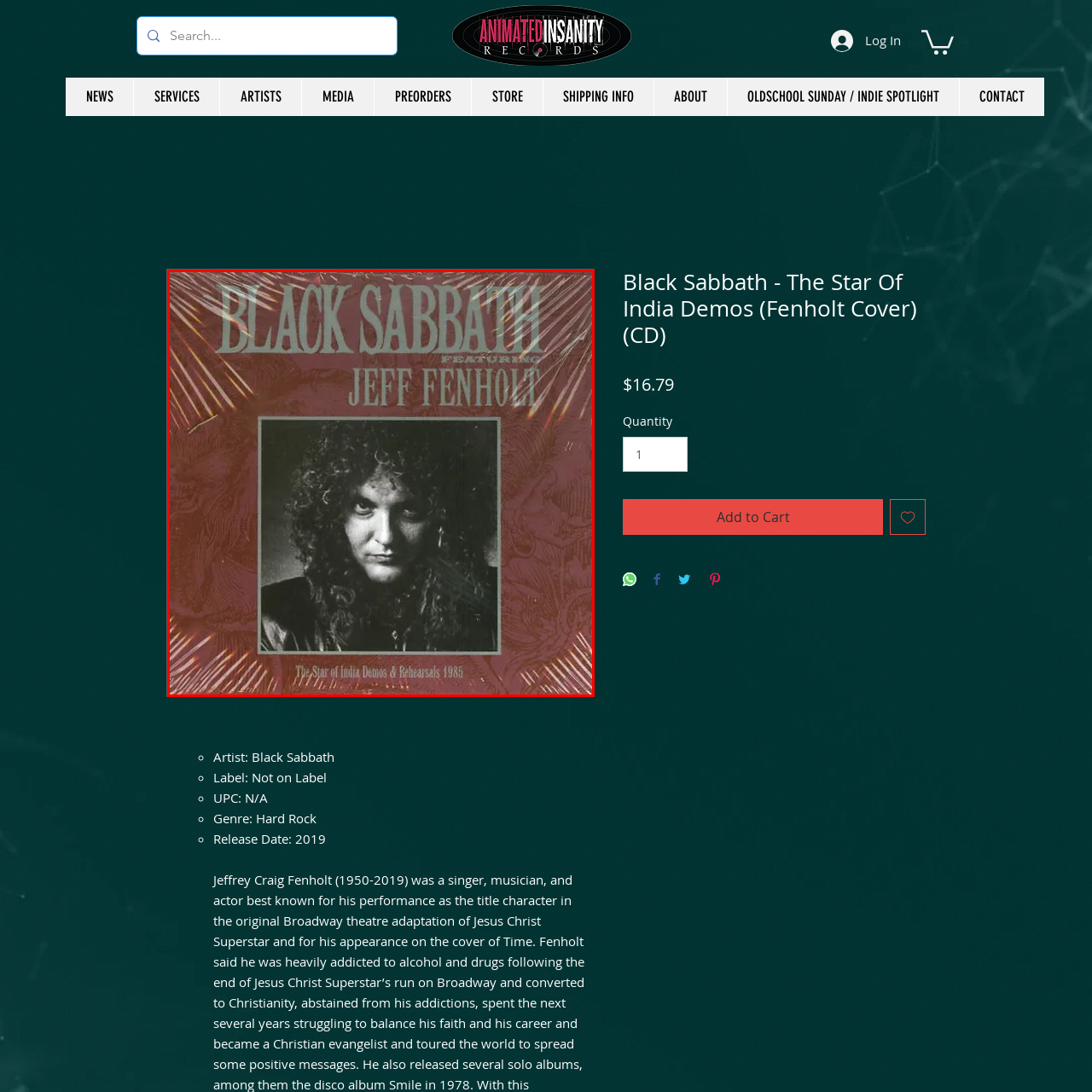Give an in-depth explanation of the image captured within the red boundary.

This image features the album cover for "Black Sabbath - The Star Of India Demos (Fenholt Cover) (CD)," showcasing a striking design that highlights the iconic heavy metal band Black Sabbath. The cover prominently displays the name "BLACK SABBATH" in bold, silver lettering at the top, with "featuring JEFF FENHOLT" beneath it, indicating the vocalist's contribution to this specific release. 

The central image features a close-up photograph of Jeff Fenholt, emphasizing his expressive features and distinctive hairstyle, which reflects the era's rock aesthetic. The background incorporates a textured, reddish design that adds depth to the overall presentation, while the text "The Star of India Demos & Rehearsals 1983" is included at the bottom, providing context about the album's content. This record encapsulates a unique moment in the band's history, appealing to both collectors and fans of hard rock music.